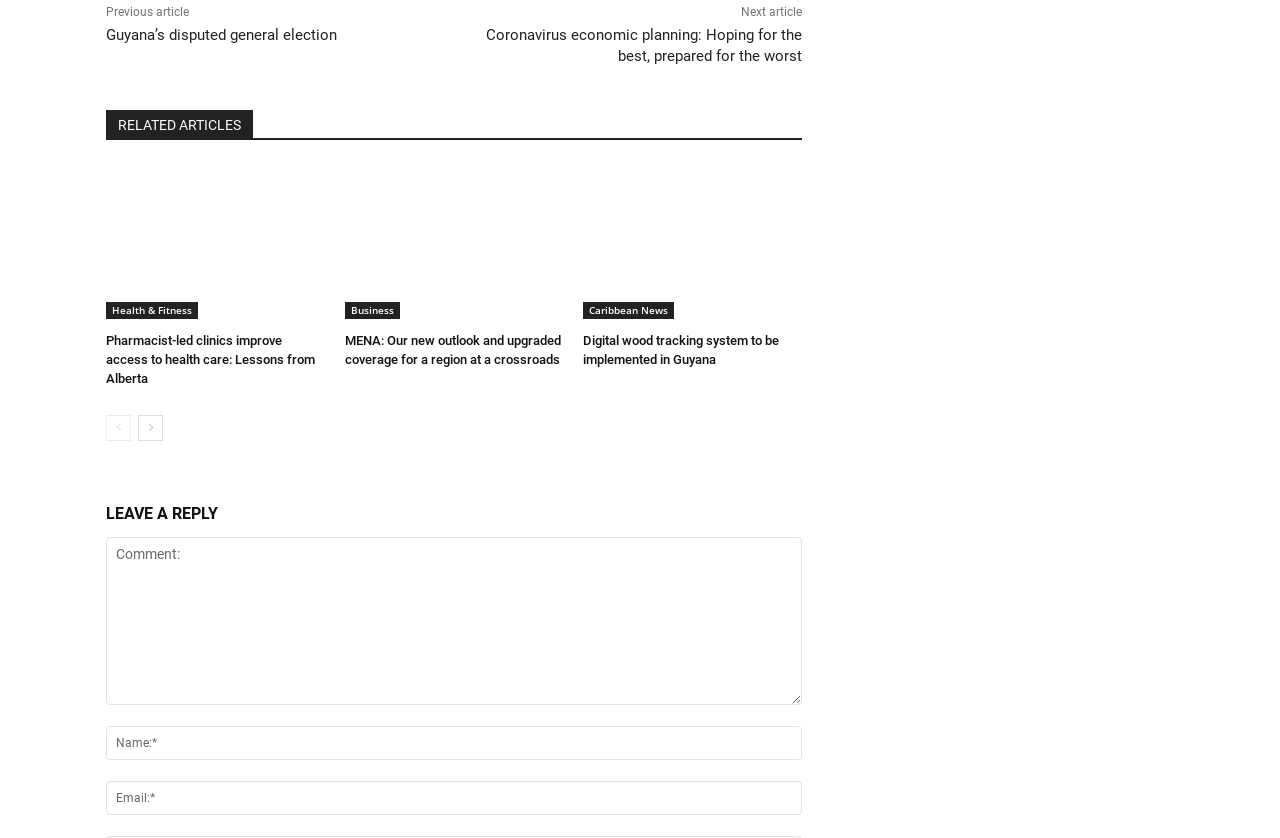Identify the bounding box coordinates of the specific part of the webpage to click to complete this instruction: "Enter your name".

[0.083, 0.864, 0.627, 0.904]